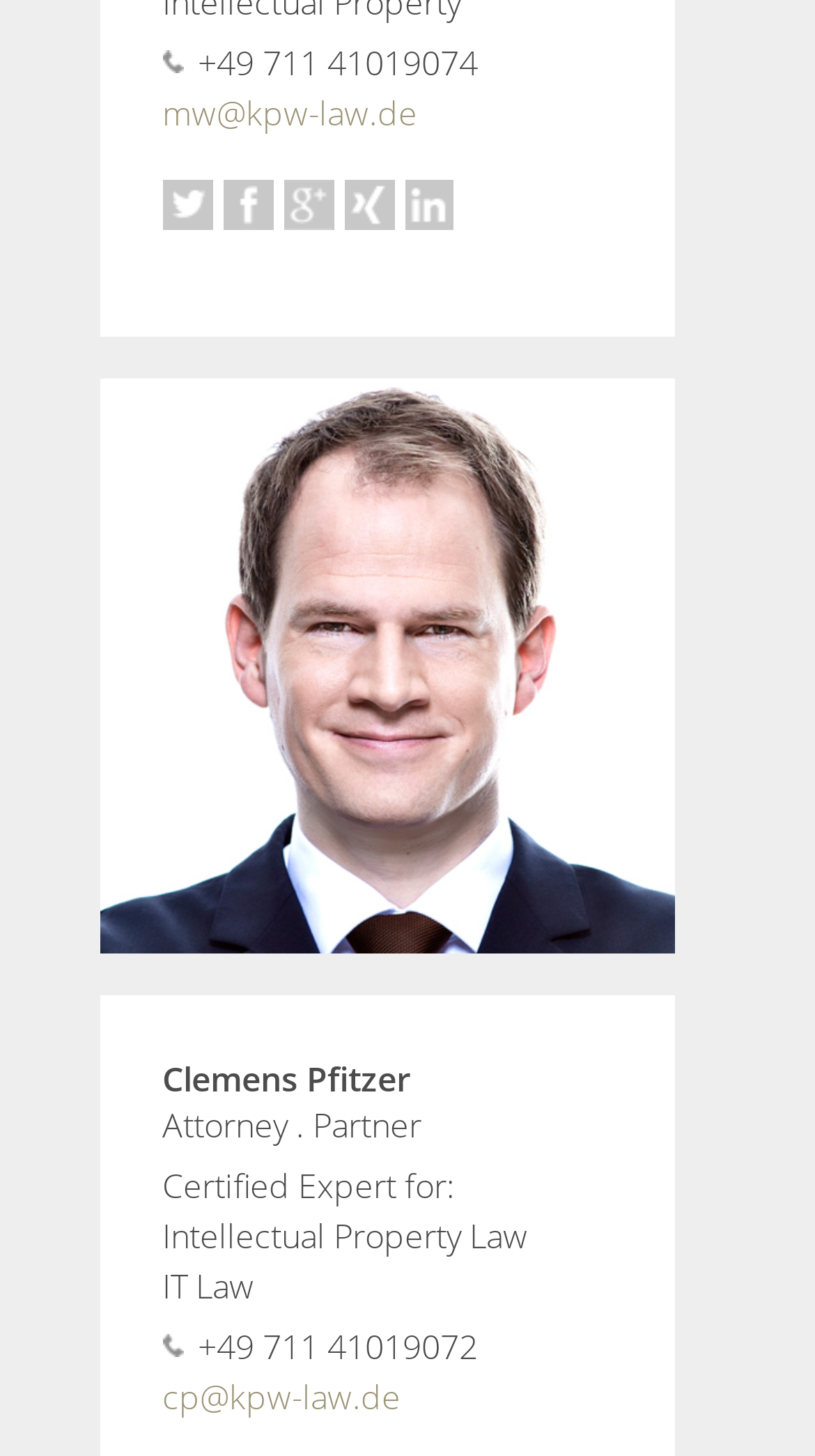Locate the bounding box coordinates of the clickable area to execute the instruction: "Send an email to cp@kpw-law.de". Provide the coordinates as four float numbers between 0 and 1, represented as [left, top, right, bottom].

[0.199, 0.944, 0.491, 0.976]